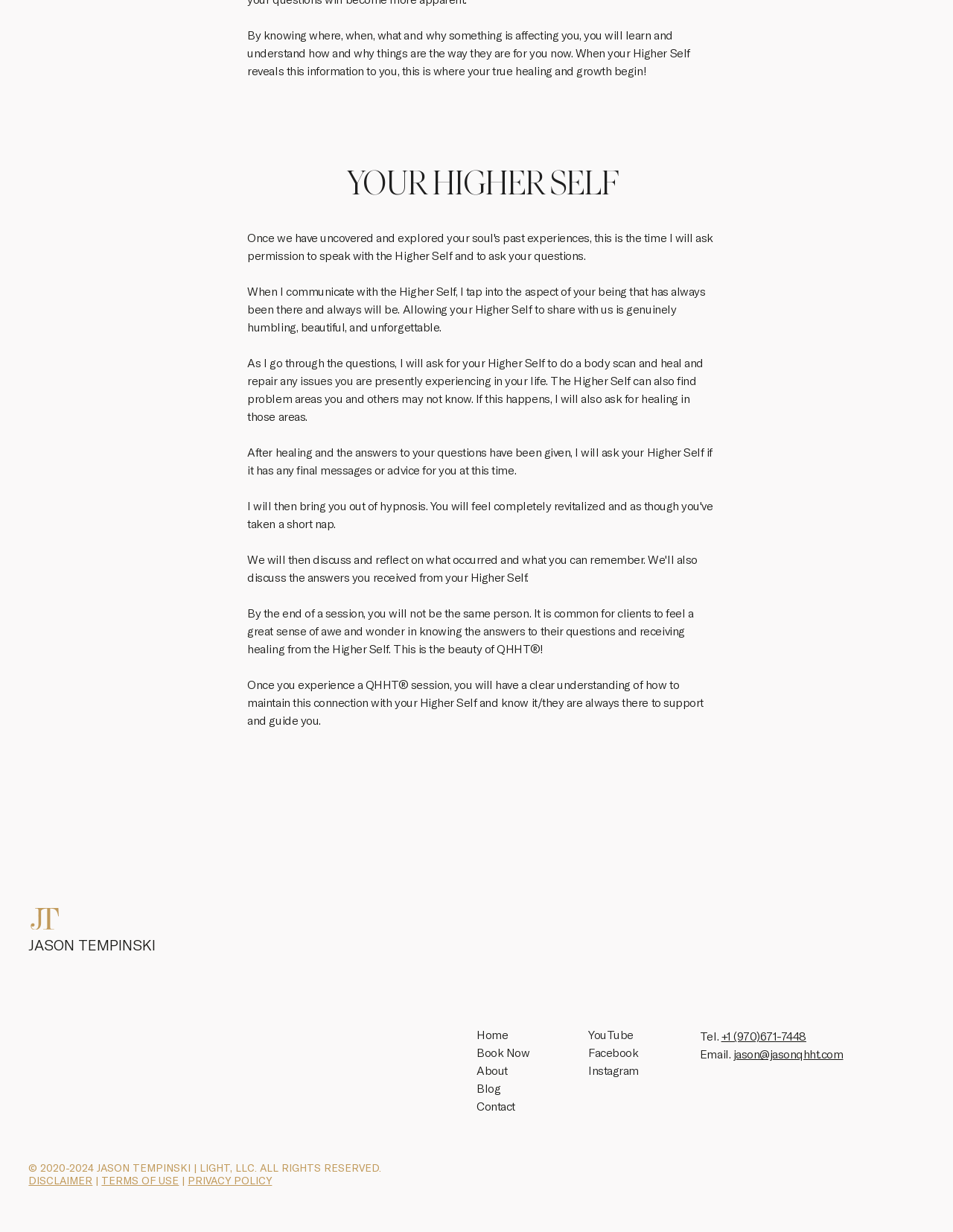Please identify the bounding box coordinates of the element I should click to complete this instruction: 'Visit the 'About' page'. The coordinates should be given as four float numbers between 0 and 1, like this: [left, top, right, bottom].

[0.5, 0.863, 0.533, 0.874]